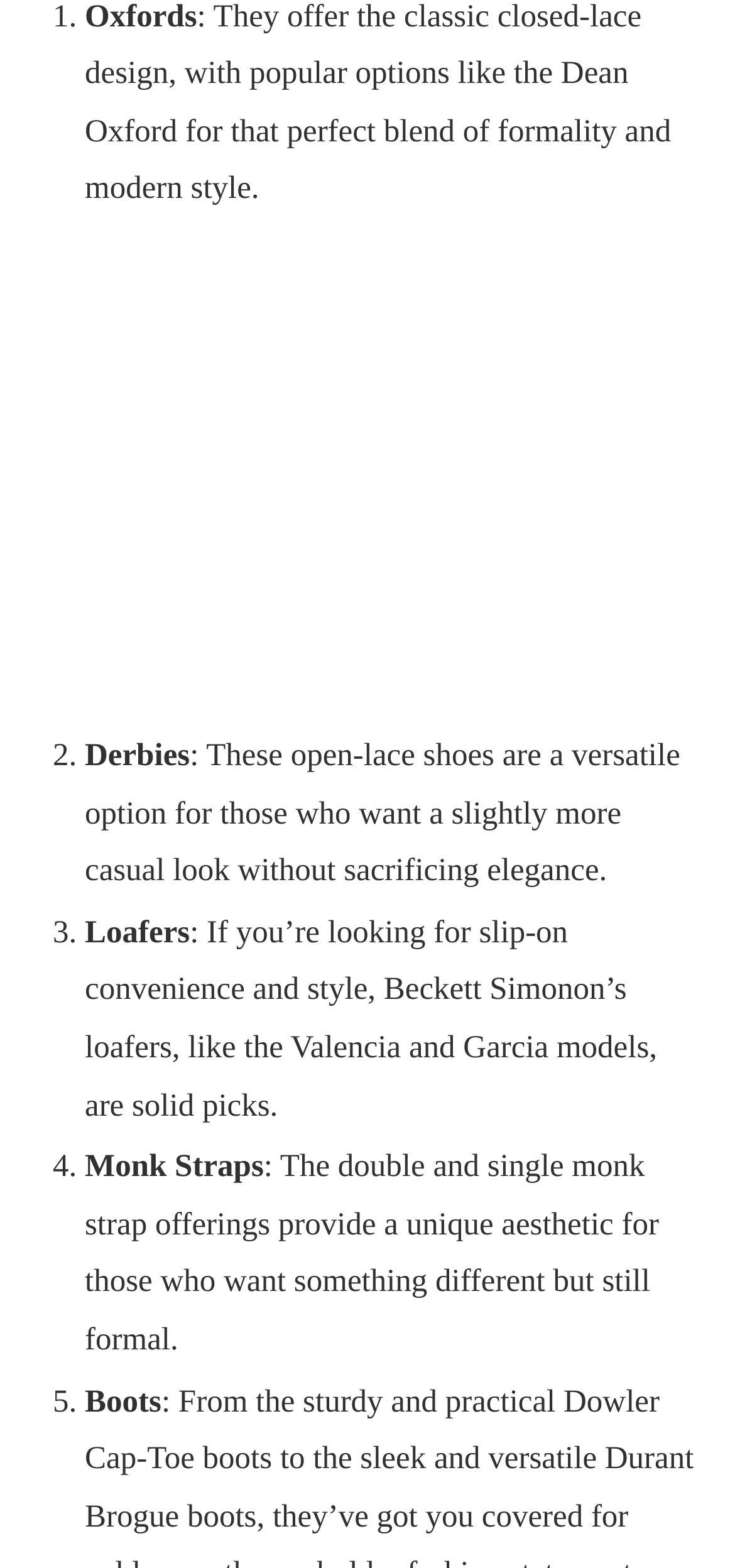Identify the bounding box of the UI element described as follows: "Meet The Team". Provide the coordinates as four float numbers in the range of 0 to 1 [left, top, right, bottom].

[0.495, 0.935, 0.785, 0.959]